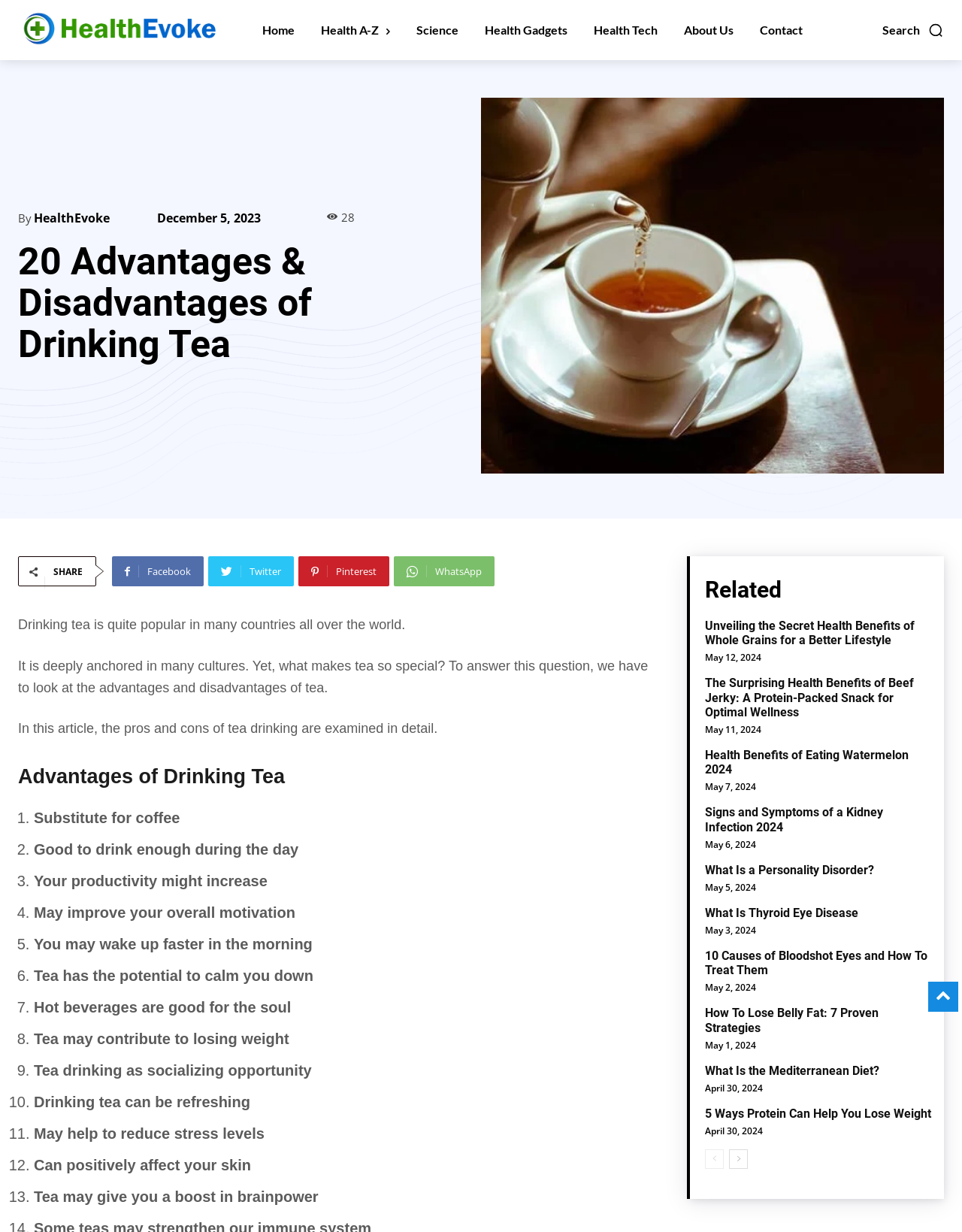Give a detailed explanation of the elements present on the webpage.

This webpage is about the advantages and disadvantages of drinking tea, with a focus on its health benefits. At the top, there is a navigation bar with links to "Home", "Health A-Z", "Science", "Health Gadgets", "Health Tech", and "About Us". On the top right, there is a search button. Below the navigation bar, there is a heading that reads "20 Advantages & Disadvantages of Drinking Tea" and a brief introduction to the topic.

The main content of the page is divided into two sections: advantages and disadvantages of drinking tea. The advantages section lists 13 points, including tea as a substitute for coffee, its ability to calm you down, and its potential to improve motivation and brainpower. Each point is marked with a numbered list marker.

On the right side of the page, there is a section titled "Related" that lists five related articles with headings, links, and publication dates. These articles cover topics such as the health benefits of whole grains, beef jerky, watermelon, and kidney infections, as well as personality disorders and thyroid eye disease.

At the bottom of the page, there are social media links to share the article on Facebook, Twitter, Pinterest, and WhatsApp.